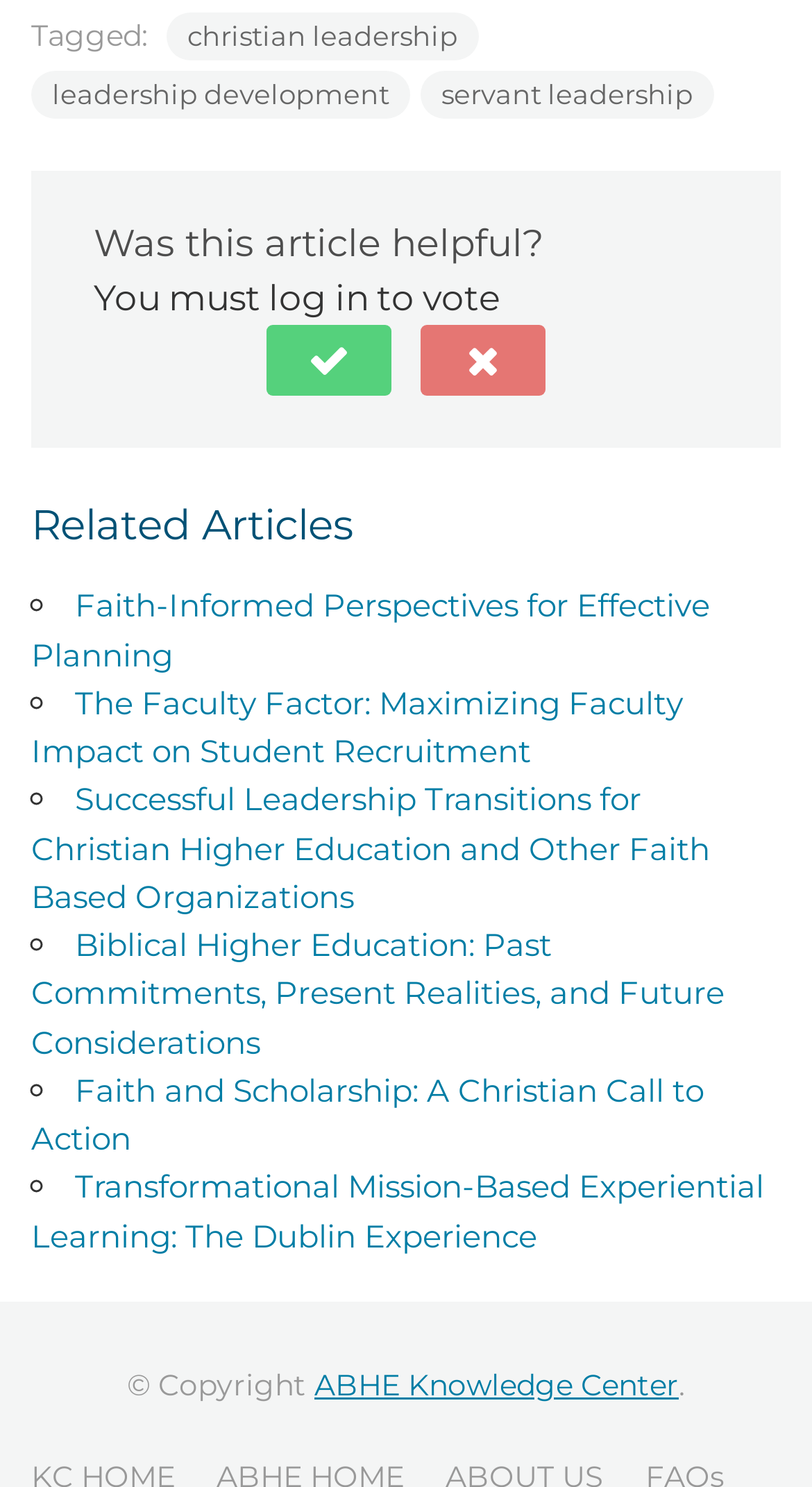Please identify the bounding box coordinates of the element on the webpage that should be clicked to follow this instruction: "Click on the 'servant leadership' link". The bounding box coordinates should be given as four float numbers between 0 and 1, formatted as [left, top, right, bottom].

[0.518, 0.047, 0.879, 0.079]